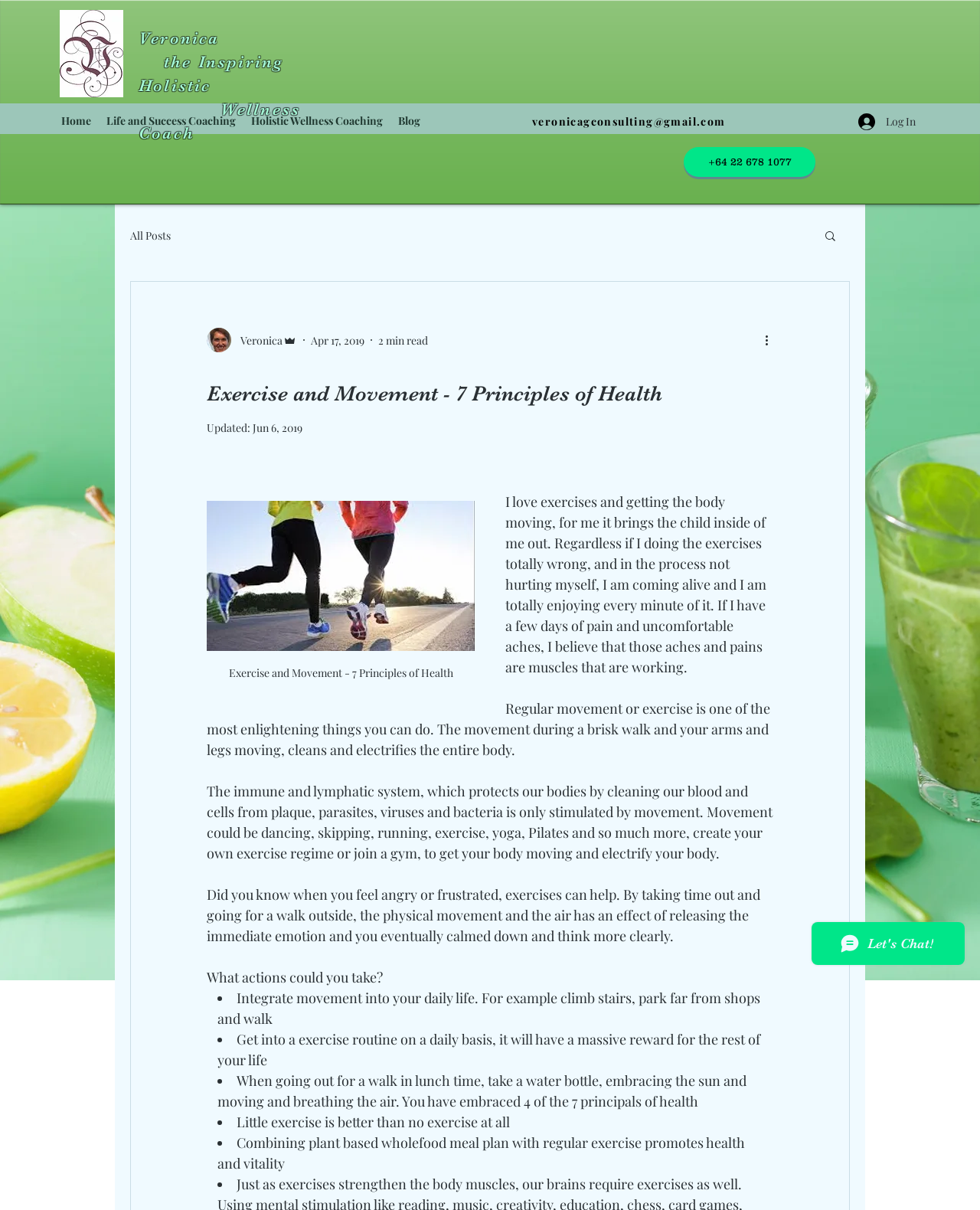Locate the headline of the webpage and generate its content.

Exercise and Movement - 7 Principles of Health